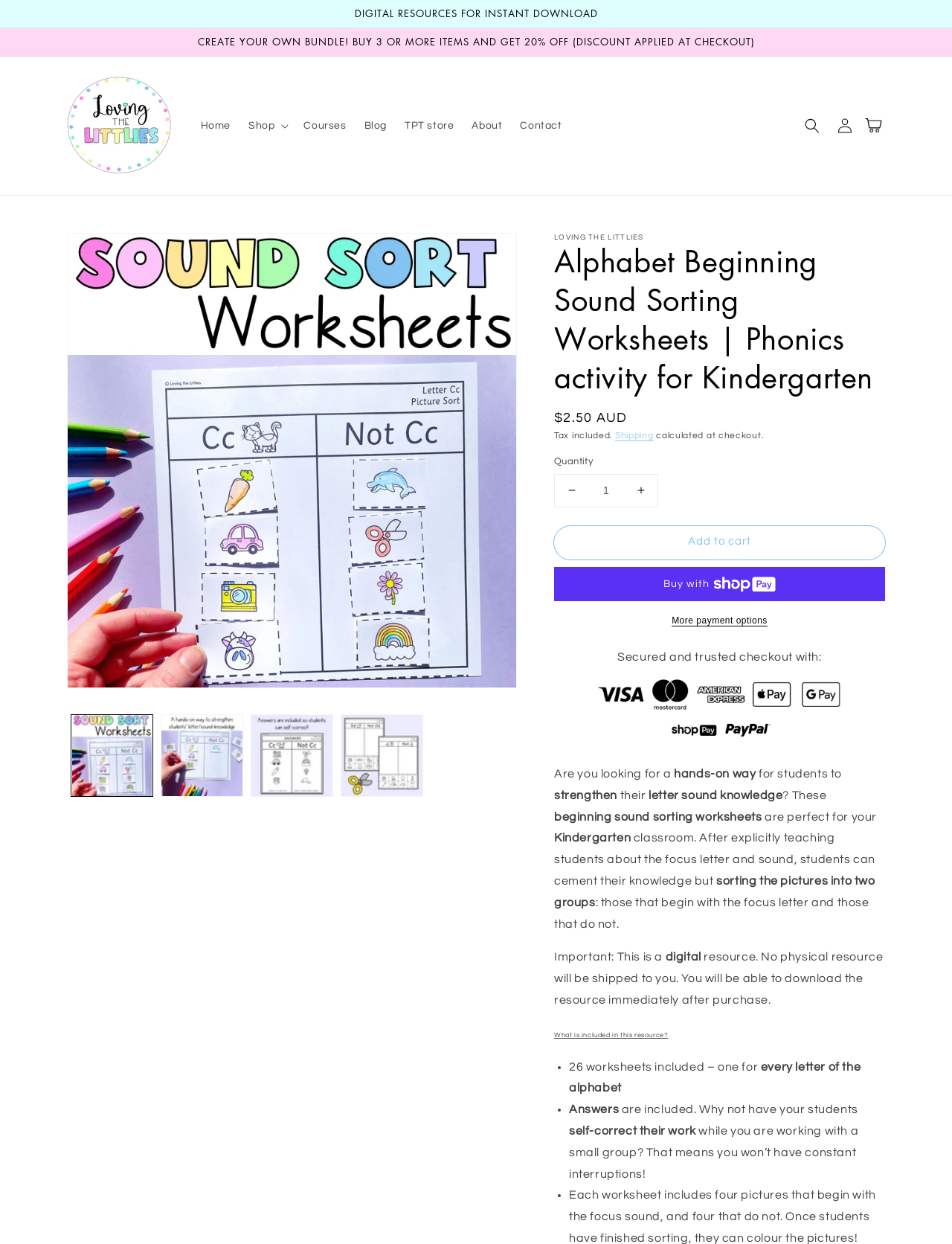How many worksheets are included in this resource?
Using the information presented in the image, please offer a detailed response to the question.

The number of worksheets included in this resource can be found in the product description, where it says '26 worksheets included – one for every letter of the alphabet'.